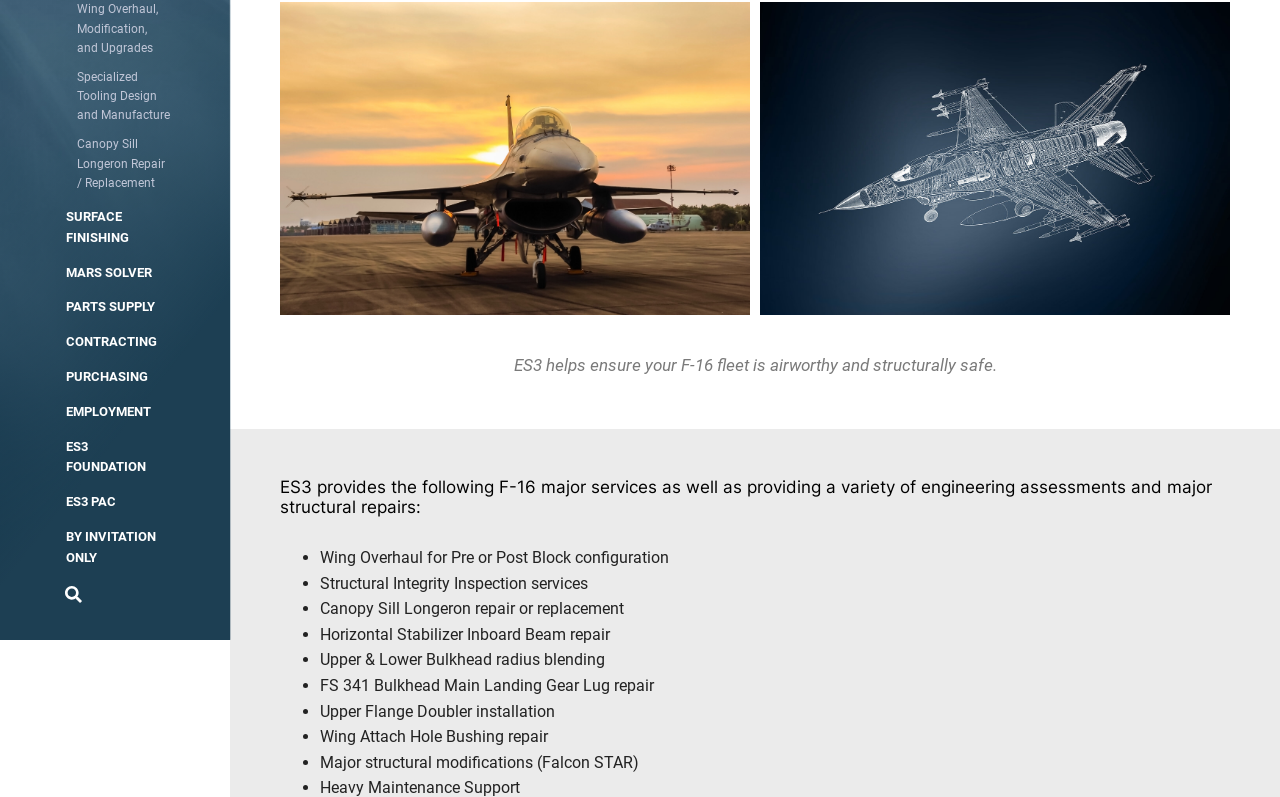Based on the element description "Wing Overhaul, Modification, and Upgrades", predict the bounding box coordinates of the UI element.

[0.023, 0.0, 0.157, 0.073]